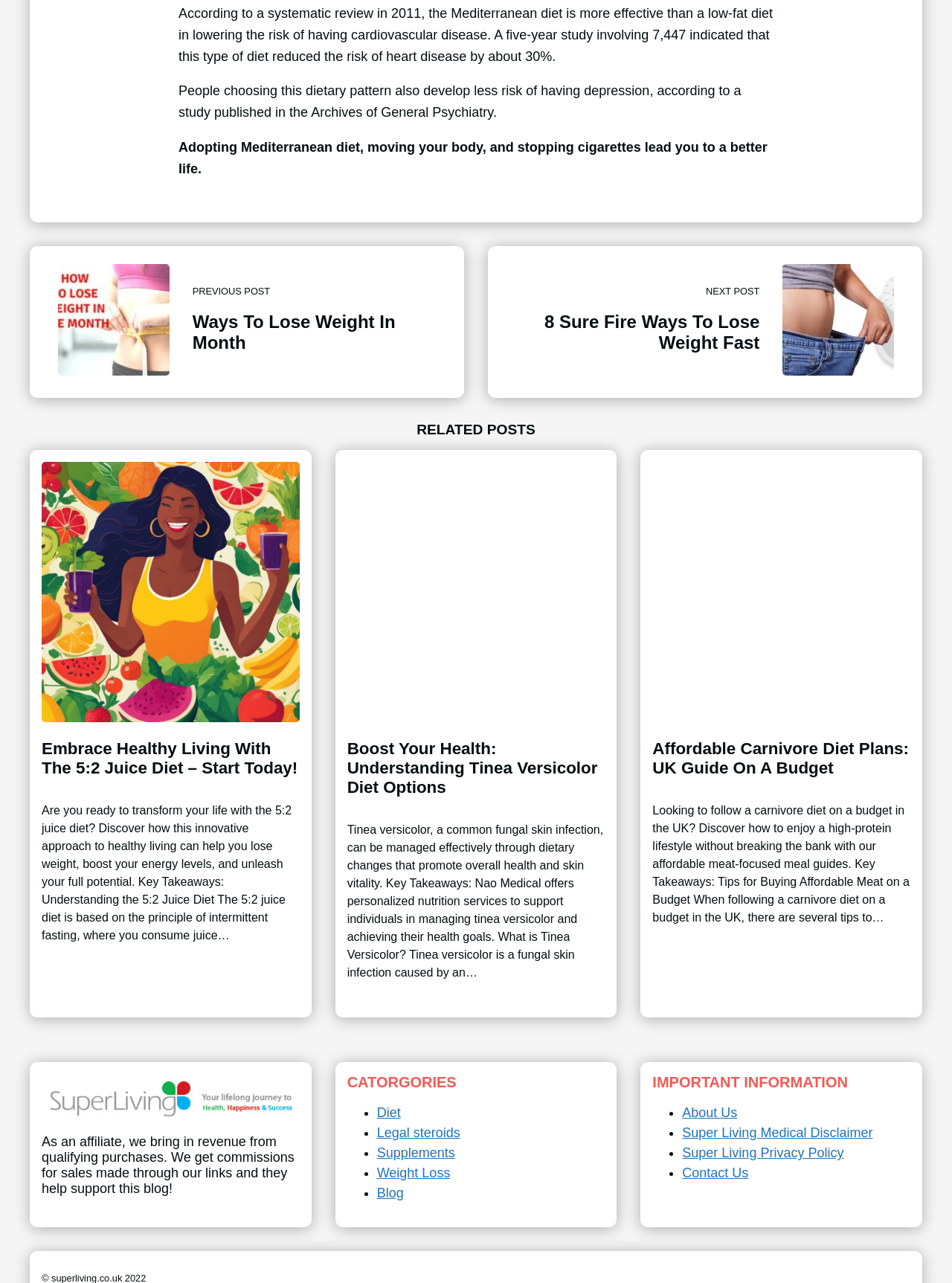What is the main topic of this webpage?
Analyze the screenshot and provide a detailed answer to the question.

Based on the content of the webpage, it appears to be focused on providing information and resources related to diet and health, with various articles and links to topics such as the Mediterranean diet, weight loss, and specific diets like the 5:2 juice diet.